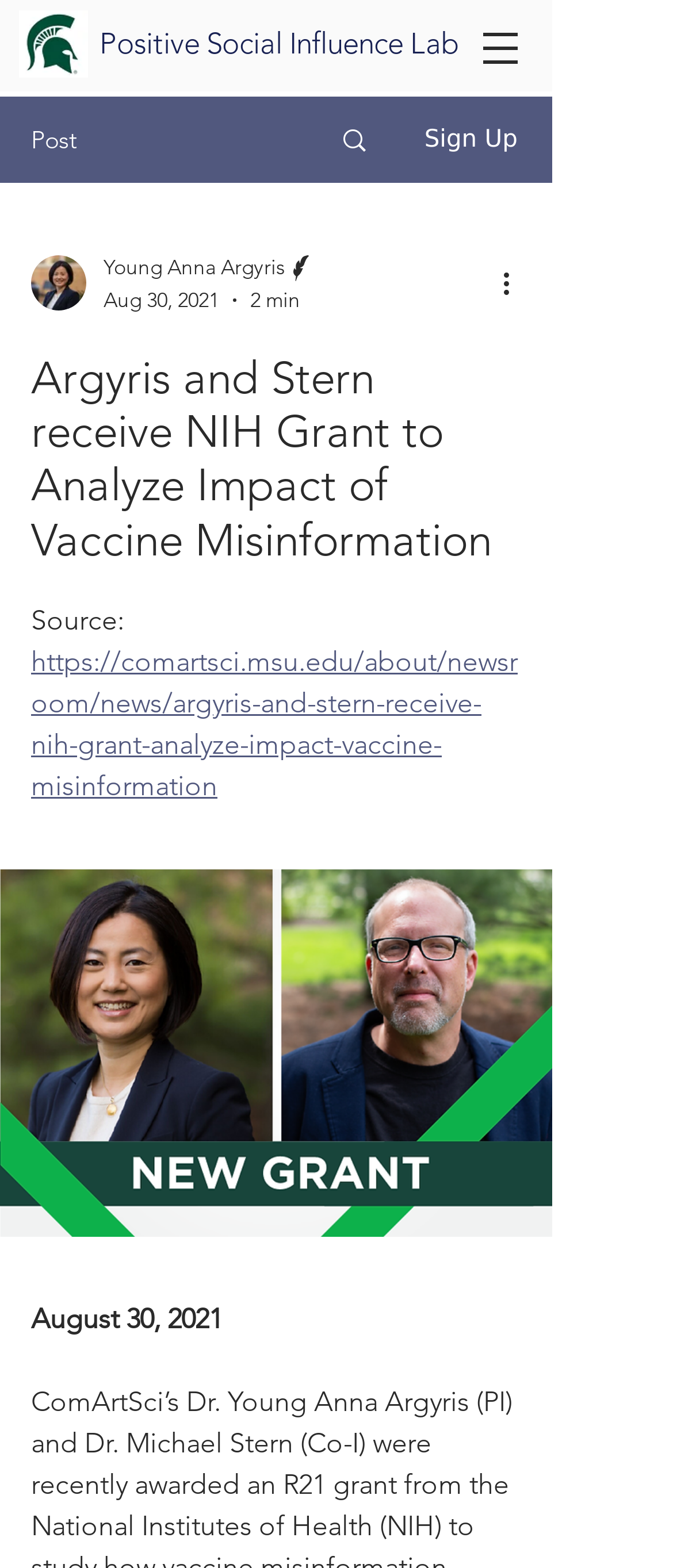Use a single word or phrase to answer the question:
Who is the author of the article?

Young Anna Argyris